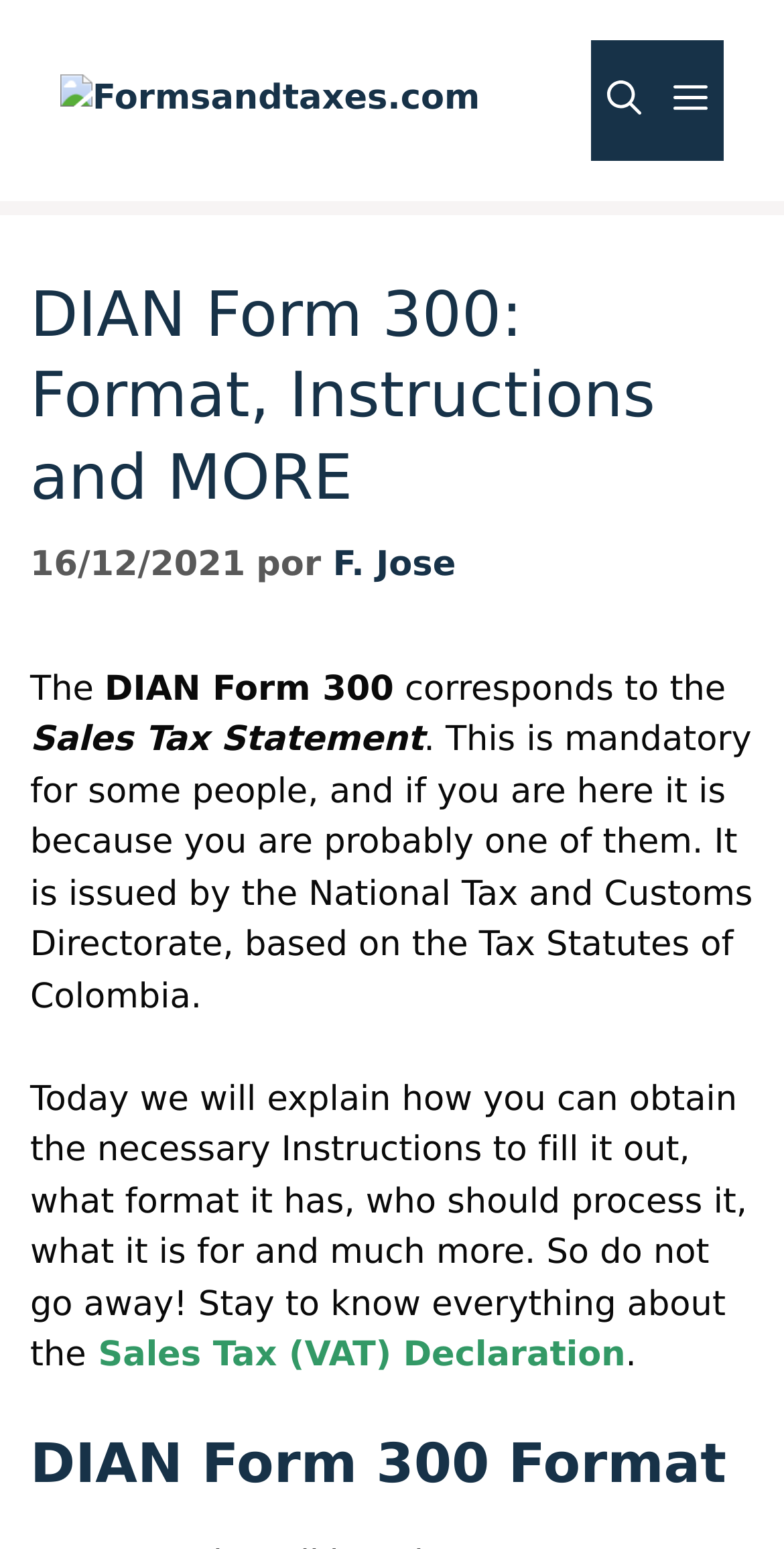Who wrote the article?
Using the details from the image, give an elaborate explanation to answer the question.

The author of the article is mentioned as F. Jose, which is a link element on the webpage.